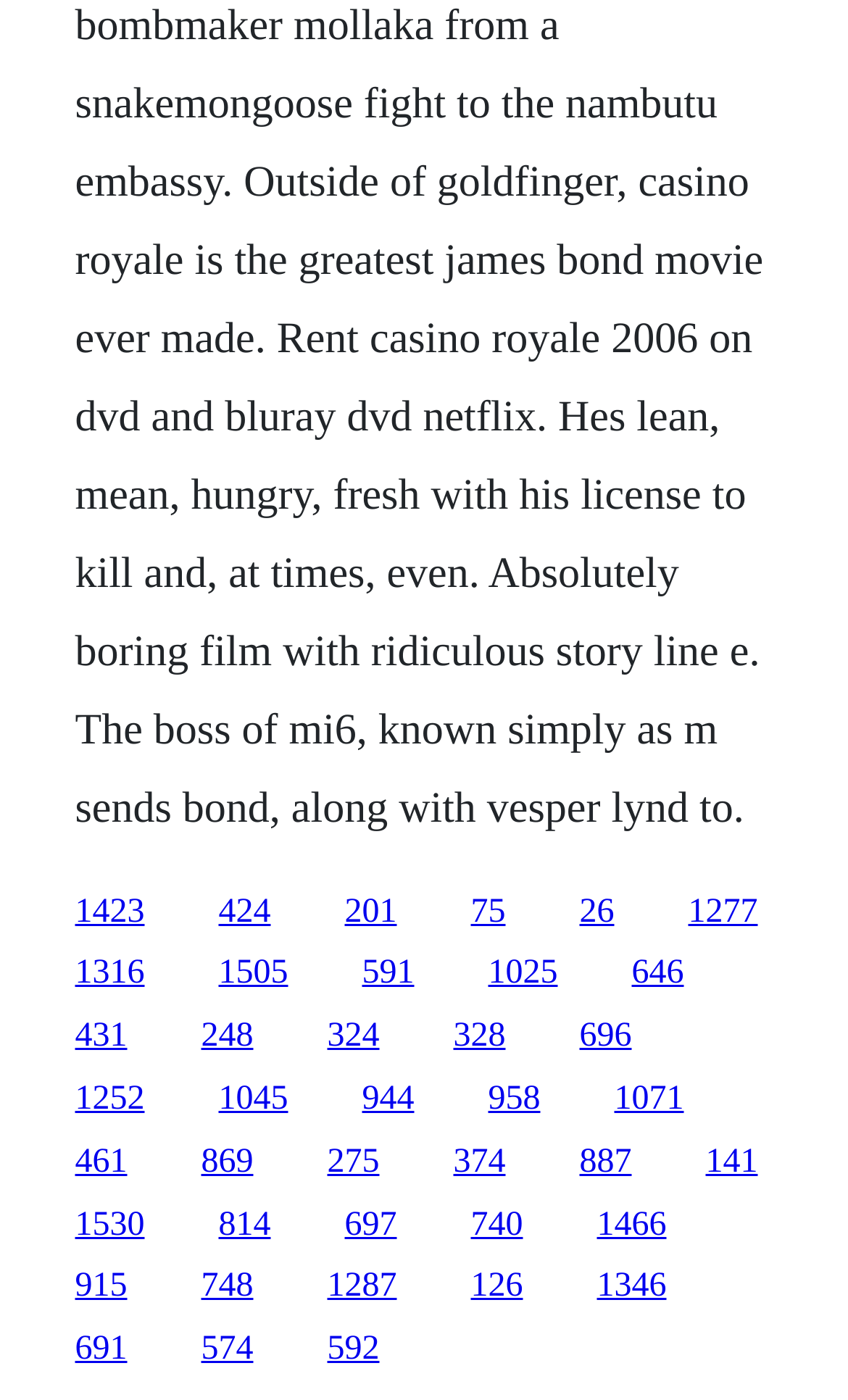What is the vertical position of the first link?
Refer to the image and answer the question using a single word or phrase.

0.638